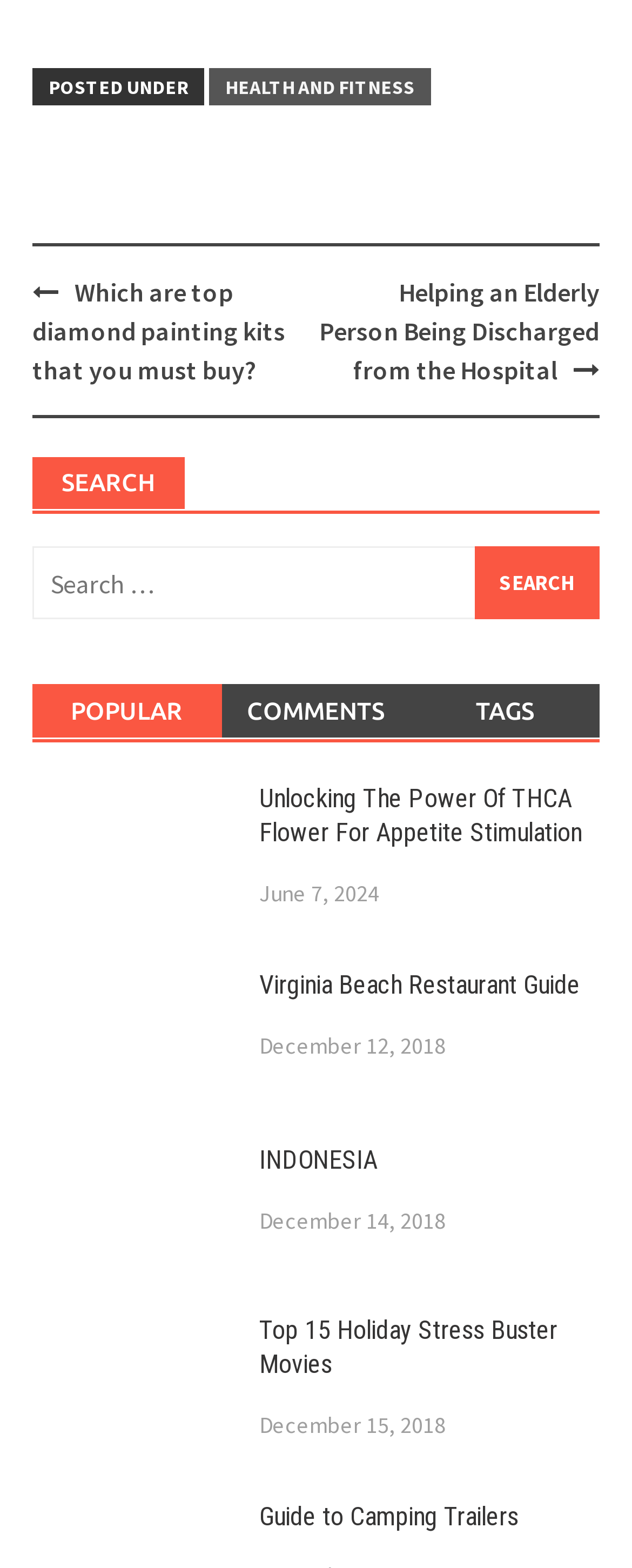Locate and provide the bounding box coordinates for the HTML element that matches this description: "Virginia Beach Restaurant Guide".

[0.41, 0.618, 0.918, 0.638]